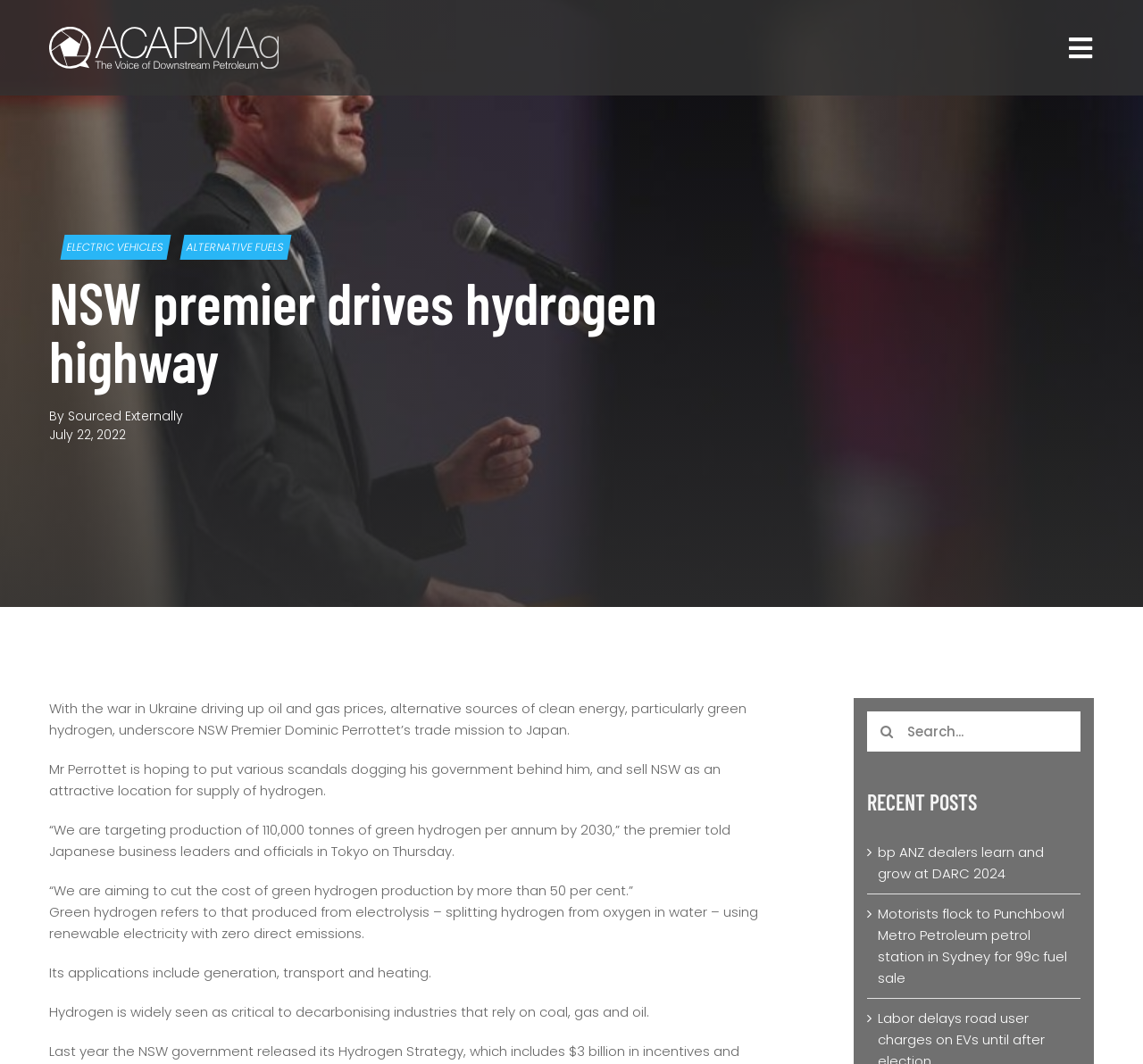What is the purpose of green hydrogen?
Based on the image, answer the question with a single word or brief phrase.

Decarbonising industries